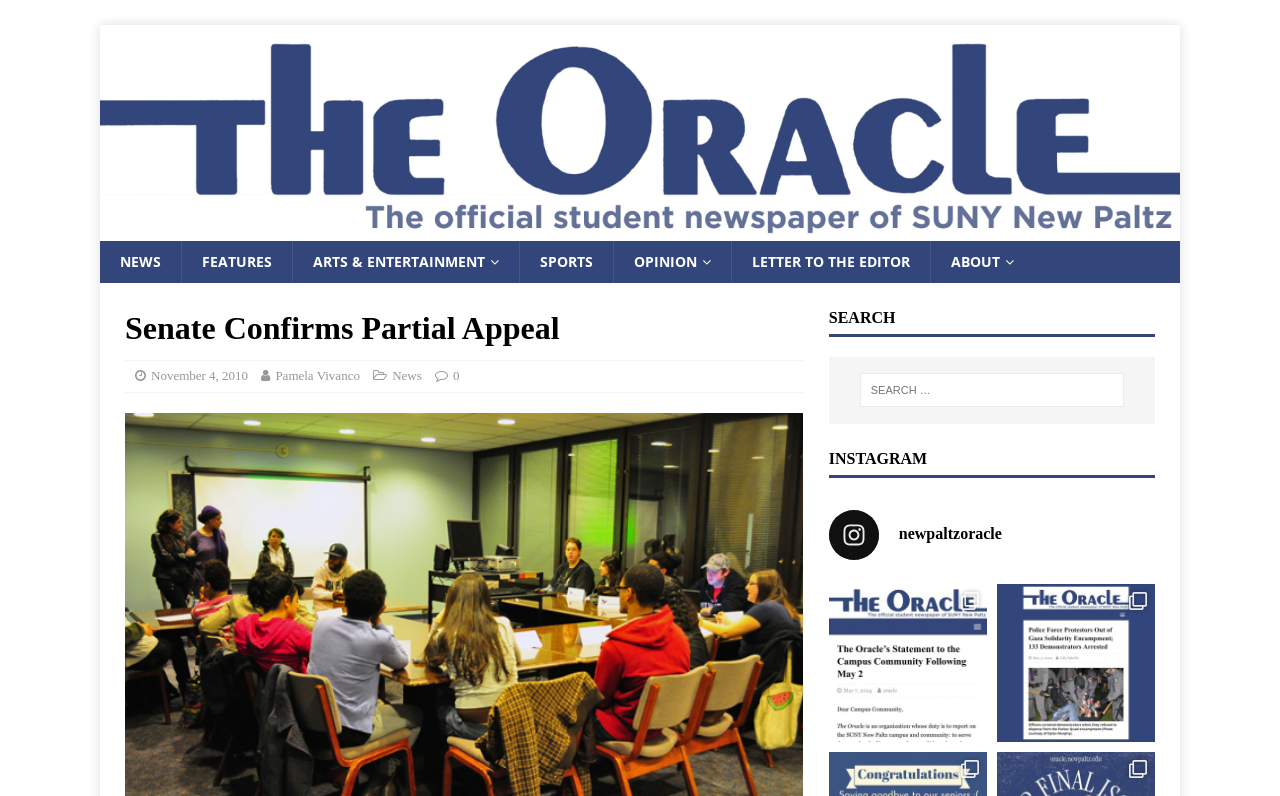Describe all visible elements and their arrangement on the webpage.

The webpage appears to be a news article from The New Paltz Oracle, with the title "Senate Confirms Partial Appeal" at the top center of the page. Below the title, there is a horizontal navigation menu with links to different sections of the website, including NEWS, FEATURES, ARTS & ENTERTAINMENT, SPORTS, OPINION, LETTER TO THE EDITOR, and ABOUT.

To the right of the navigation menu, there is a search bar with a heading "SEARCH" above it. Below the search bar, there is a heading "INSTAGRAM" with a link to the Oracle's Instagram page.

The main content of the page is divided into two columns. The left column contains the article's content, which includes a heading "Senate Confirms Partial Appeal" and a brief summary of the article. The article is written by Pamela Vivanco and was published on November 4, 2010.

The right column contains two large blocks of text, each with a heading and an image. The top block has a heading "We, The Oracle, call upon the university..." and a lengthy statement from the Oracle regarding amnesty for students and faculty who exercised their right to free speech. The bottom block has a heading "133 pro-Palestine encampment protestors were arrested..." and a brief summary of the event with a link to read more on the Oracle's website.

There are a total of 7 images on the page, including the Oracle's logo, the Instagram icon, and the images accompanying the two blocks of text in the right column.